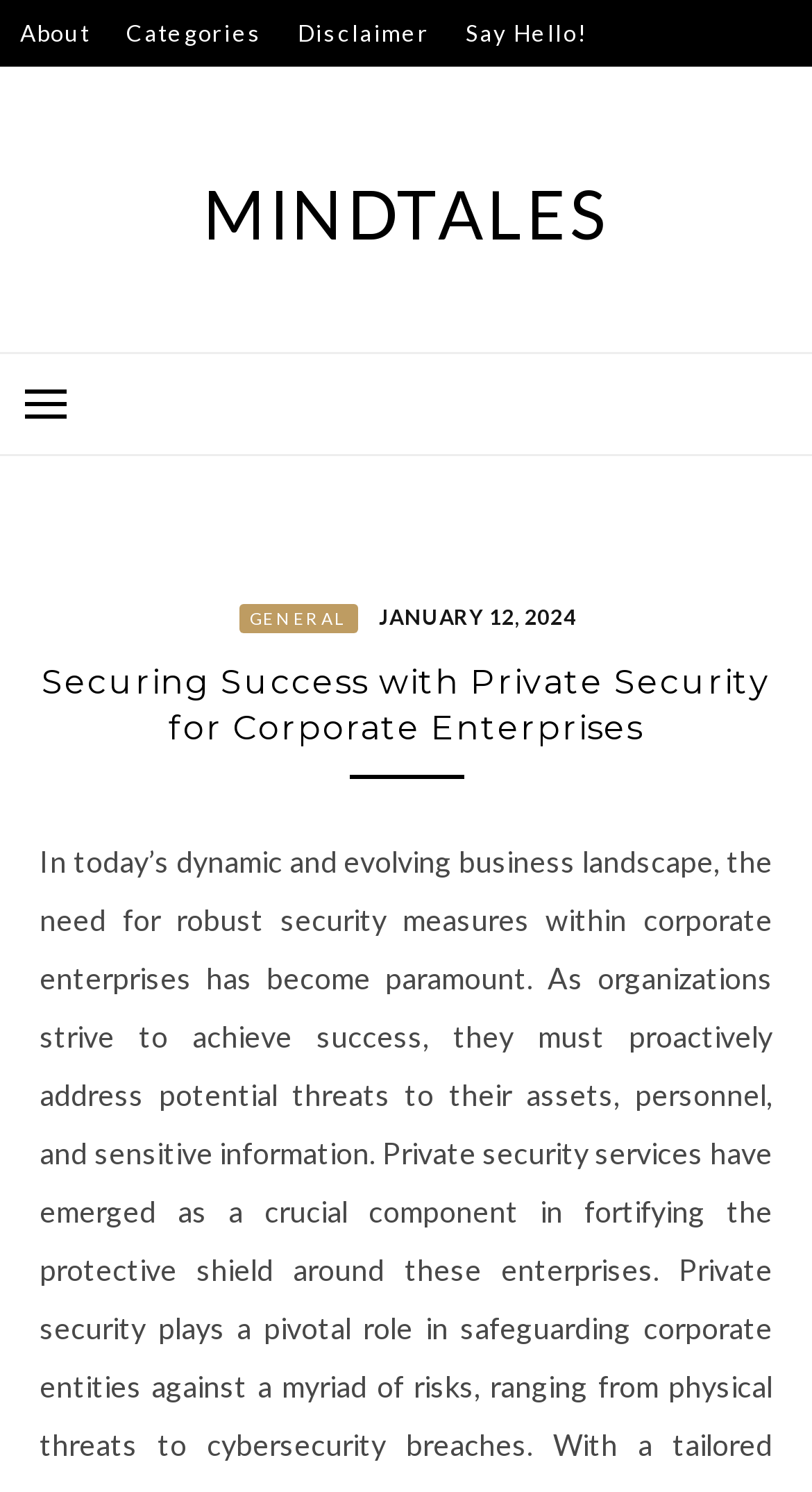Generate a comprehensive description of the webpage content.

The webpage is about MindTales, a private security service for corporate enterprises. At the top left corner, there are four links: "About", "Categories", "Disclaimer", and "Say Hello!", which are evenly spaced and aligned horizontally. 

Below these links, there is a large heading "MINDTALES" that spans almost the entire width of the page. Within this heading, there is a smaller link "MINDTALES" that is centered horizontally.

To the left of the "MINDTALES" heading, there is a button that controls the primary menu. When expanded, the primary menu displays a header with several links, including "GENERAL" and a date "JANUARY 12, 2024". The date is accompanied by a time element. 

Below the primary menu, there is a large heading that summarizes the main topic of the webpage: "Securing Success with Private Security for Corporate Enterprises". This heading is centered horizontally and takes up most of the page width.